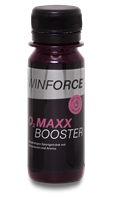Give a meticulous account of what the image depicts.

The image features a sleek, dark bottle of "O2 MAXX Booster" from the brand Winforce. This sports drink is designed to enhance athletic performance through improved oxygen transport in the body. The bottle label prominently displays the product name in bold pink lettering against a black background, which contrasts with the white text that details the brand. 

O2 MAXX Booster contains crucial ingredients such as nitrates from beetroot and added amino acids, aimed at optimizing blood flow. The product is marketed for daily consumption, emphasizing its use before physical activity to maximize benefits. Additionally, it is noted that one serving, comprising 65 ml, equates to approximately 7 dl of beet juice and includes key components such as 500 mg of nitrate, 2500 mg of L-arginine, and 1000 mg of L-citrulline. 

Overall, the O2 MAXX Booster represents a specialized nutritional supplement tailored for athletes seeking to improve their endurance and performance through effective hydration and oxygen delivery.